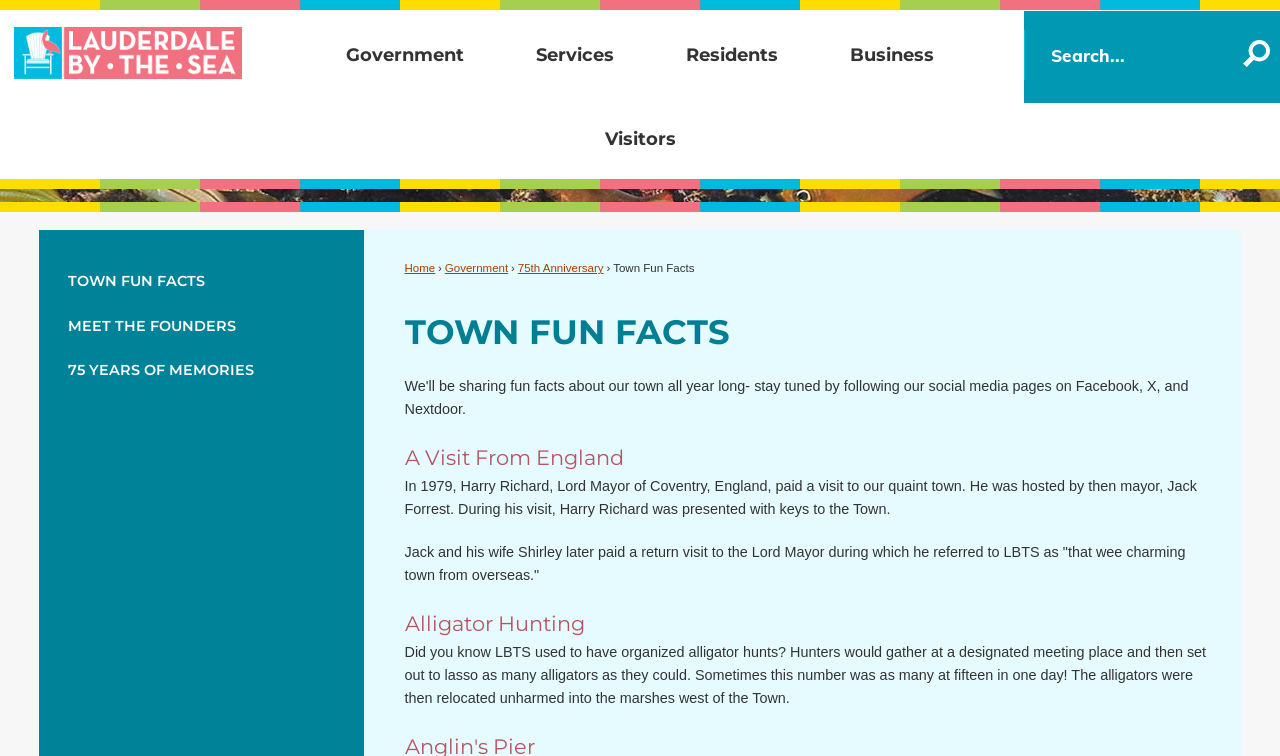Please find the bounding box coordinates in the format (top-left x, top-left y, bottom-right x, bottom-right y) for the given element description. Ensure the coordinates are floating point numbers between 0 and 1. Description: parent_node: Search name="searchField" placeholder="Search..." title="Search..."

[0.8, 0.04, 1.0, 0.106]